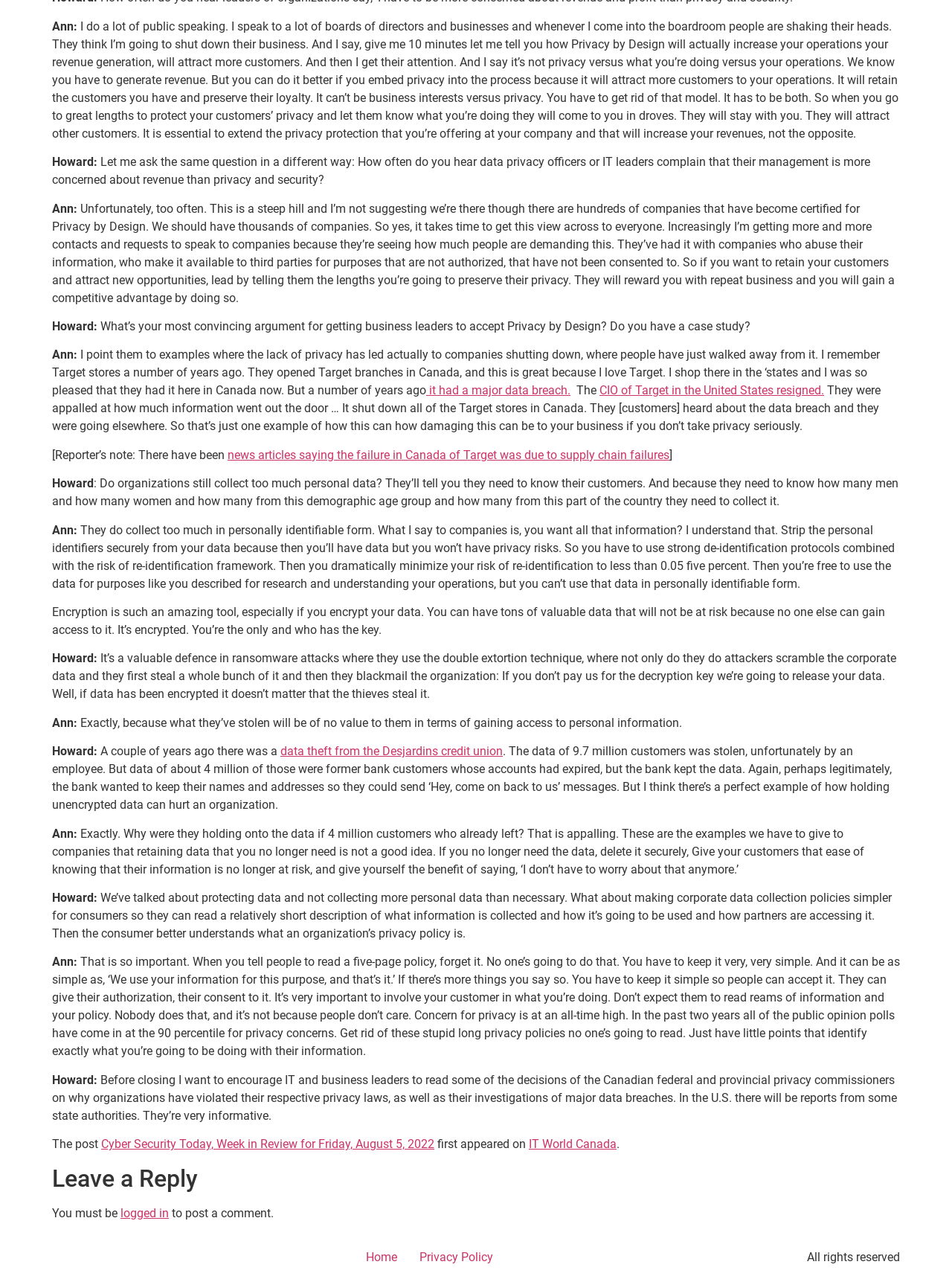Identify the bounding box coordinates for the UI element described as follows: Privacy Policy. Use the format (top-left x, top-left y, bottom-right x, bottom-right y) and ensure all values are floating point numbers between 0 and 1.

[0.429, 0.971, 0.53, 0.991]